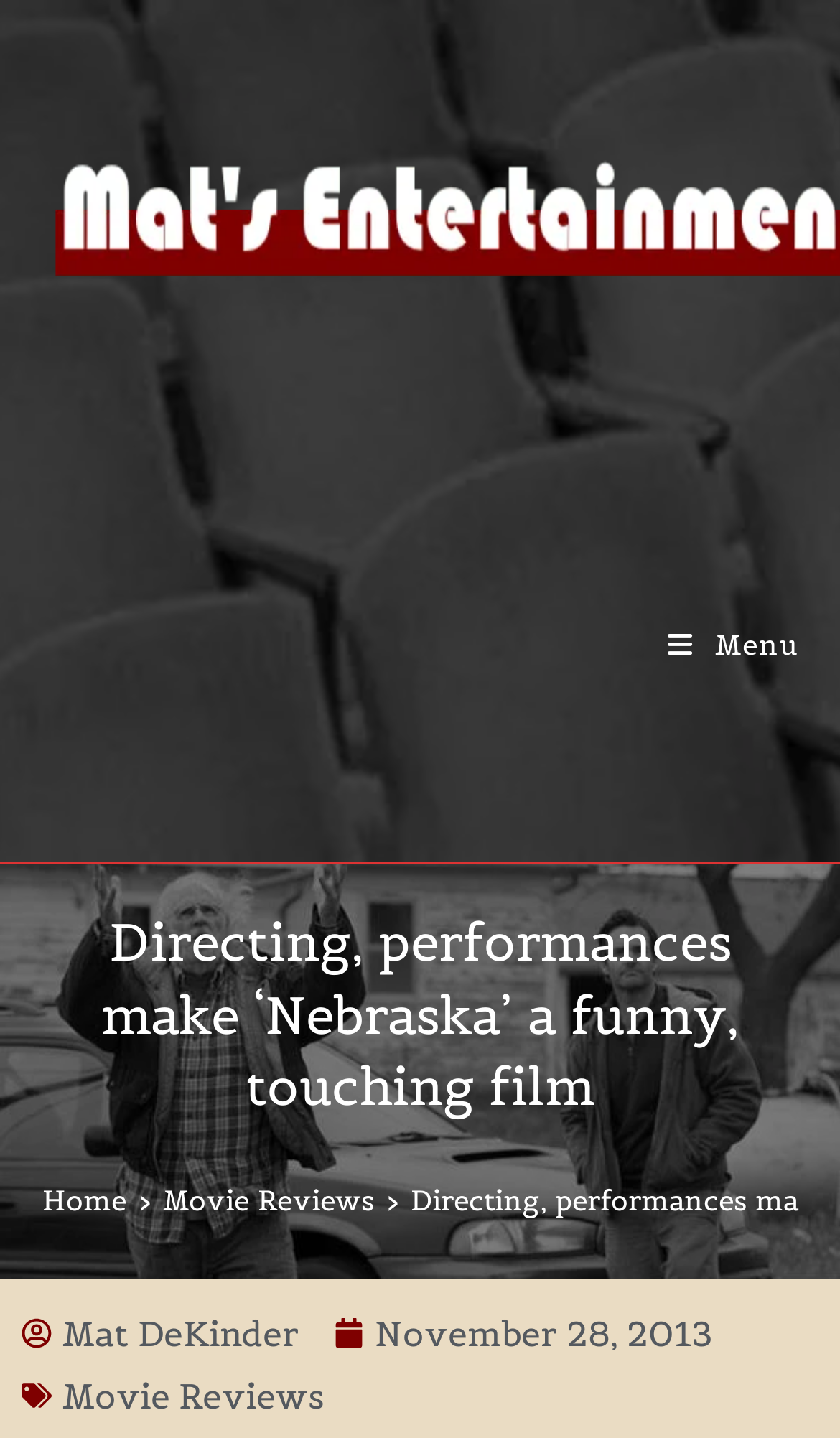Based on the image, provide a detailed and complete answer to the question: 
When was the article published?

I found the publication date by looking at the link element with the text 'November 28, 2013' located at the bottom of the page, which is likely to be the publication date of the article.